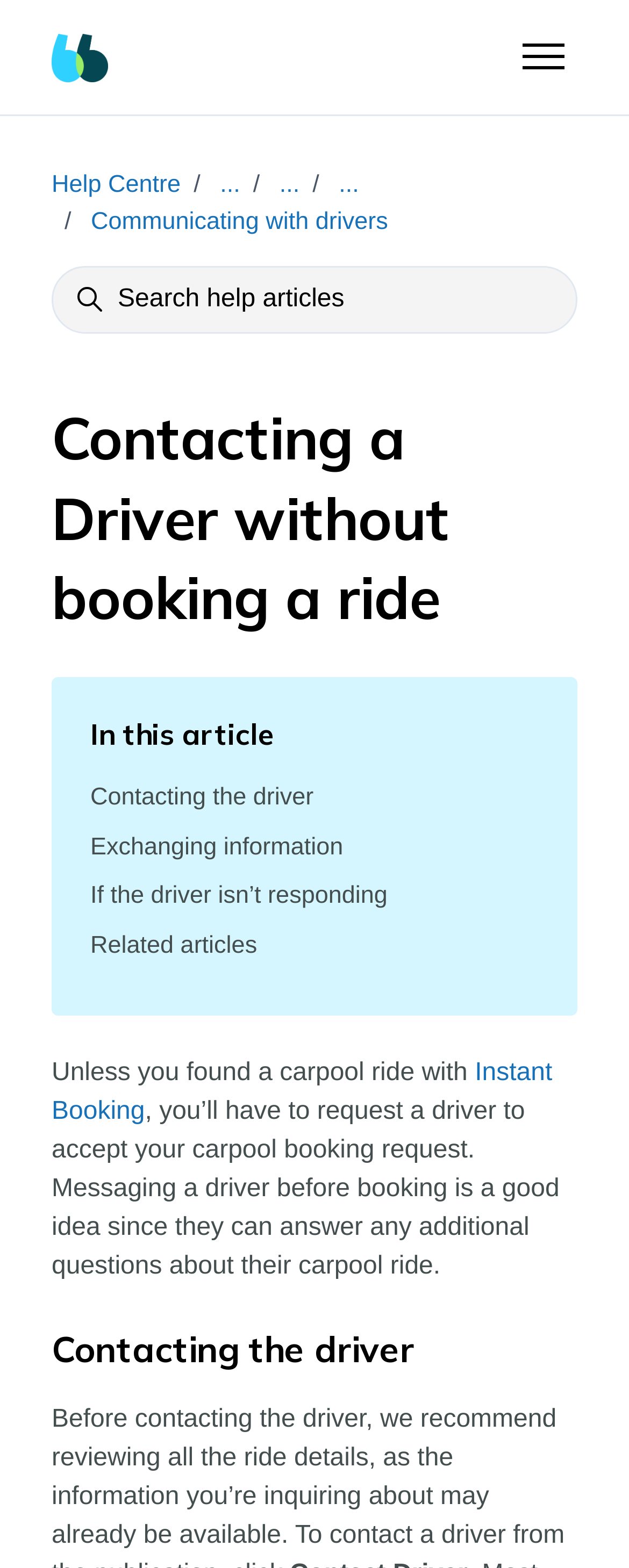Please identify the bounding box coordinates of the clickable region that I should interact with to perform the following instruction: "Contact Magileads via email". The coordinates should be expressed as four float numbers between 0 and 1, i.e., [left, top, right, bottom].

None